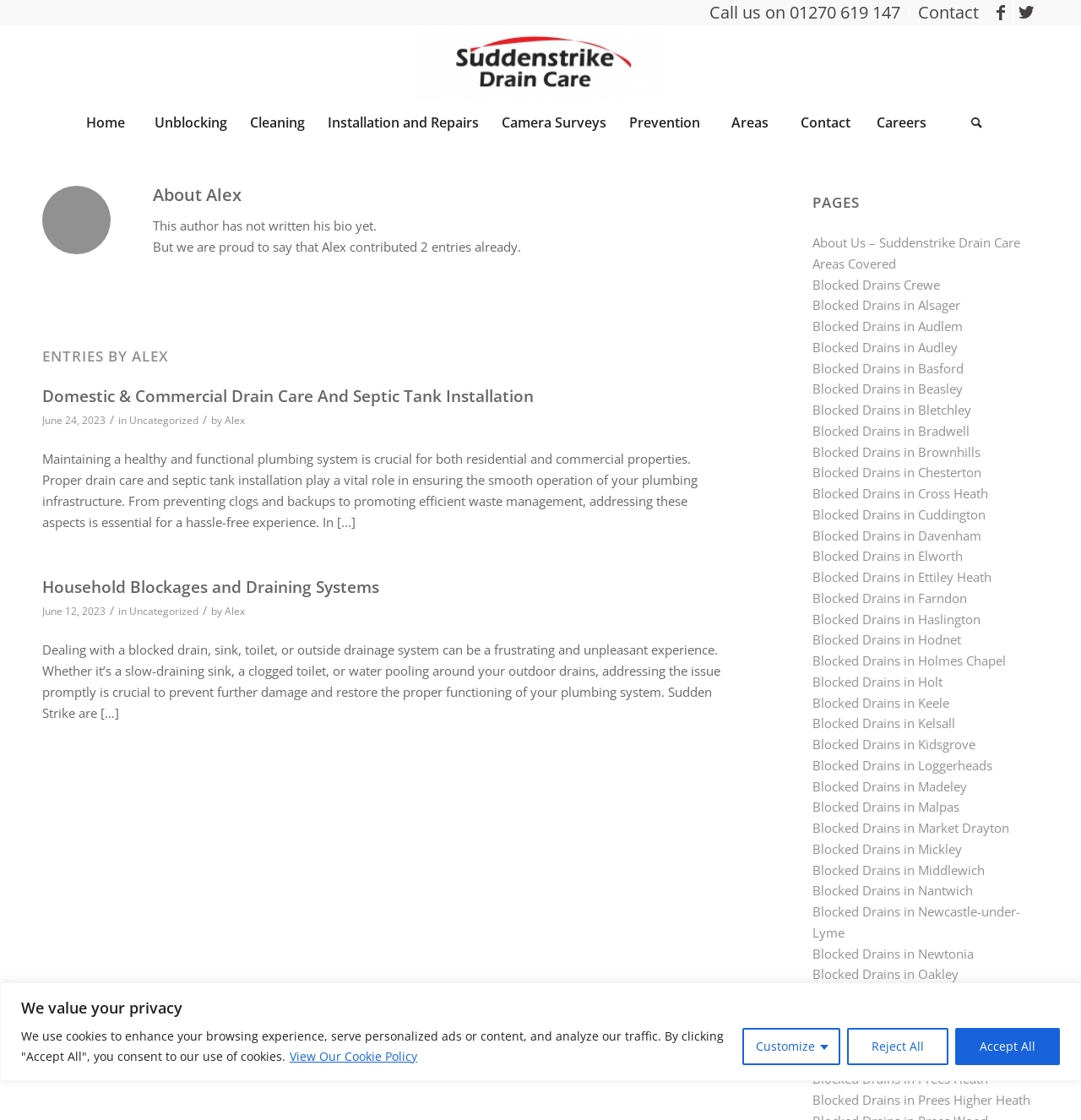What is the company name?
Please answer using one word or phrase, based on the screenshot.

Suddenstrike Drain Care